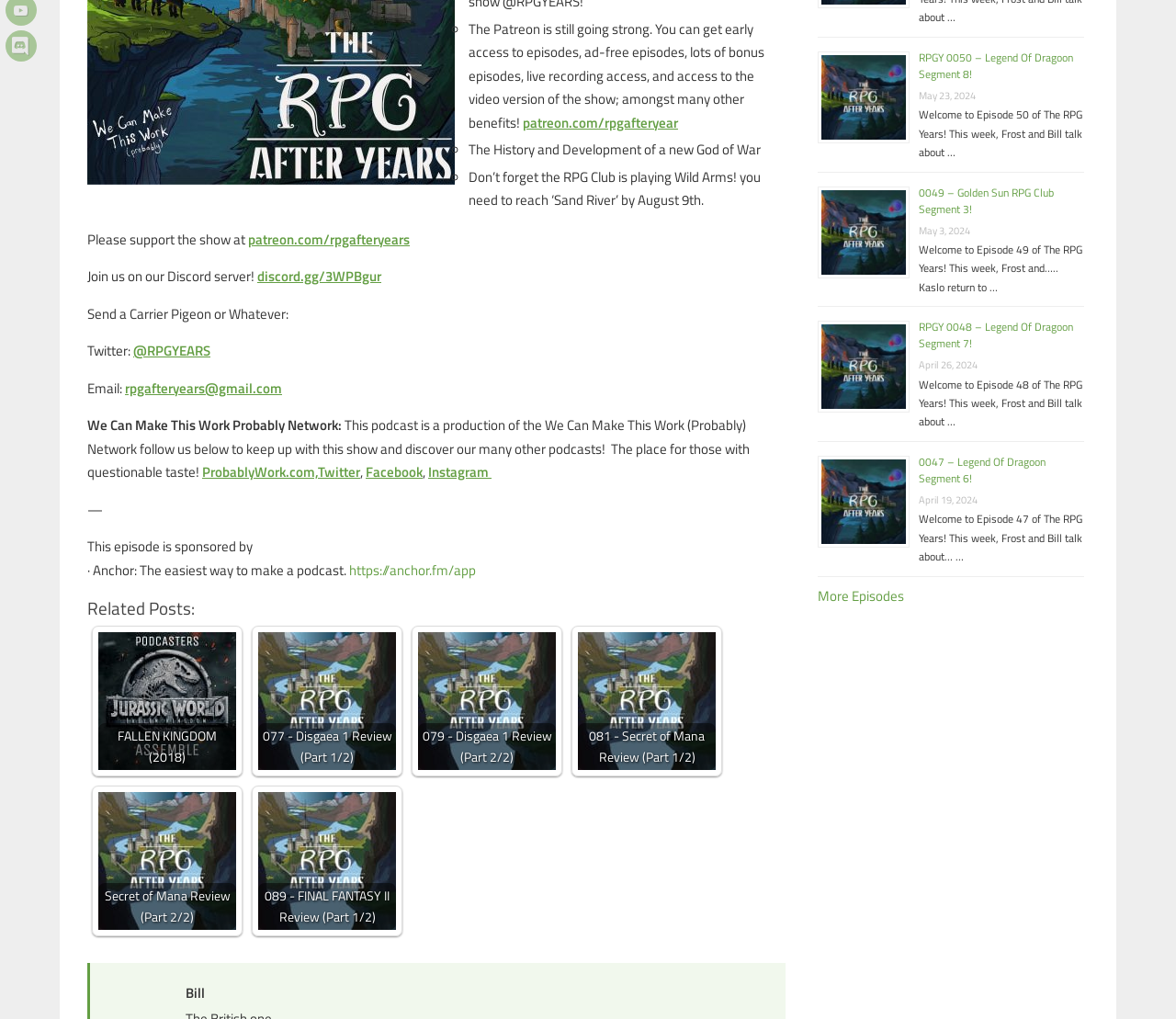For the element described, predict the bounding box coordinates as (top-left x, top-left y, bottom-right x, bottom-right y). All values should be between 0 and 1. Element description: More Episodes

[0.695, 0.574, 0.769, 0.595]